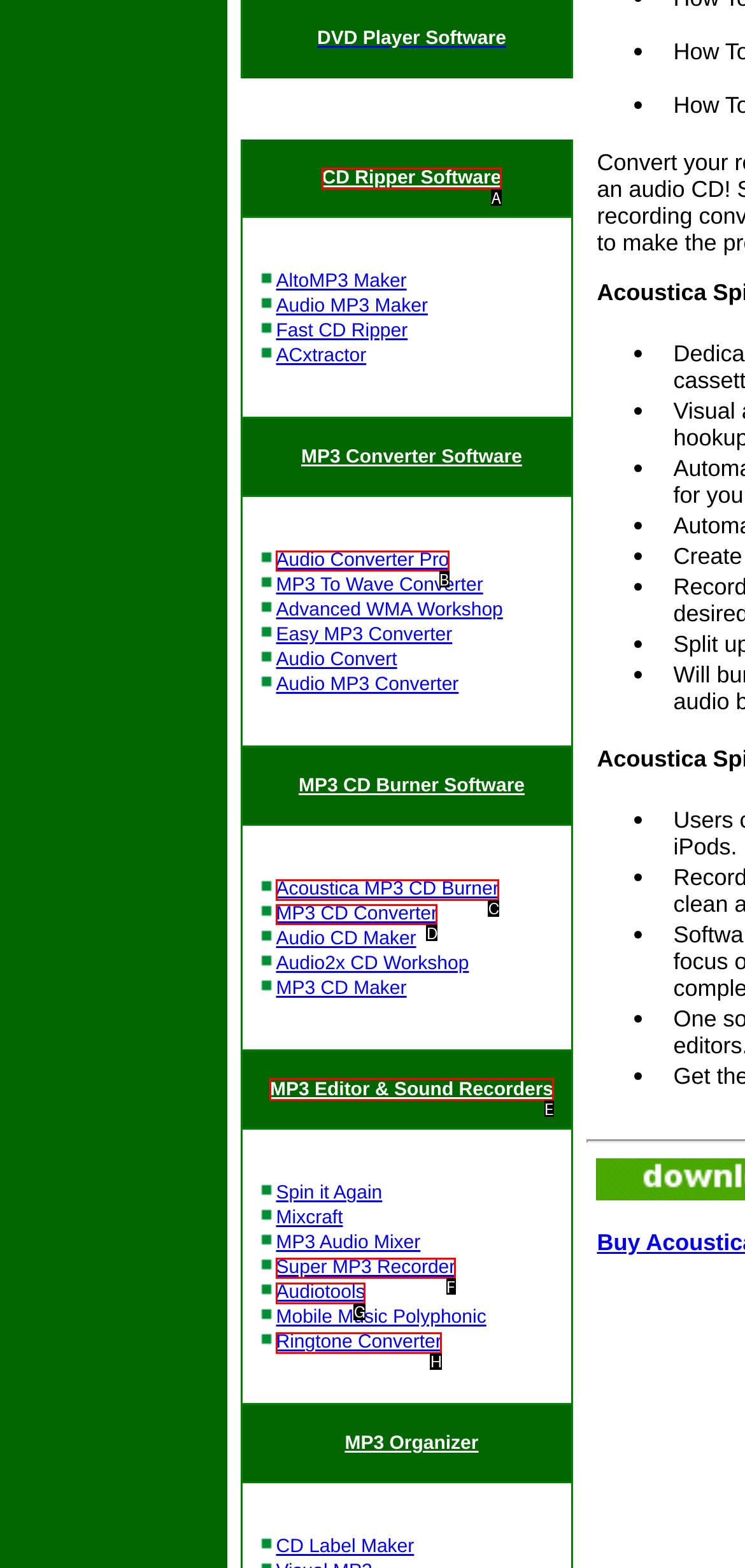Point out the specific HTML element to click to complete this task: Open CD Ripper Software Reply with the letter of the chosen option.

A